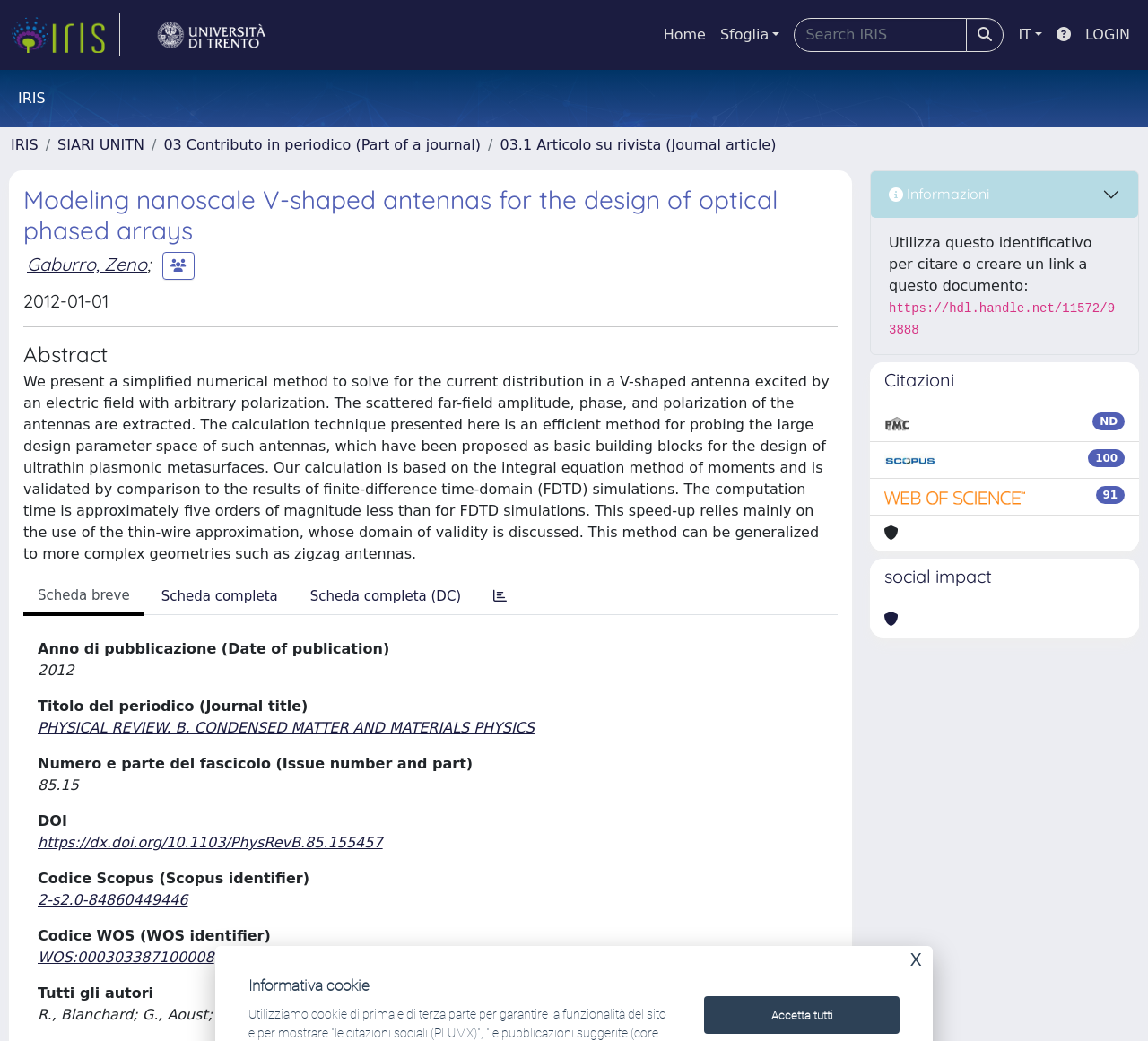How many tabs are available in the tablist?
Please provide a detailed and thorough answer to the question.

I found the number of tabs available in the tablist by looking at the tablist element with the tabs 'Scheda breve', 'Scheda completa', 'Scheda completa (DC)', and ''.